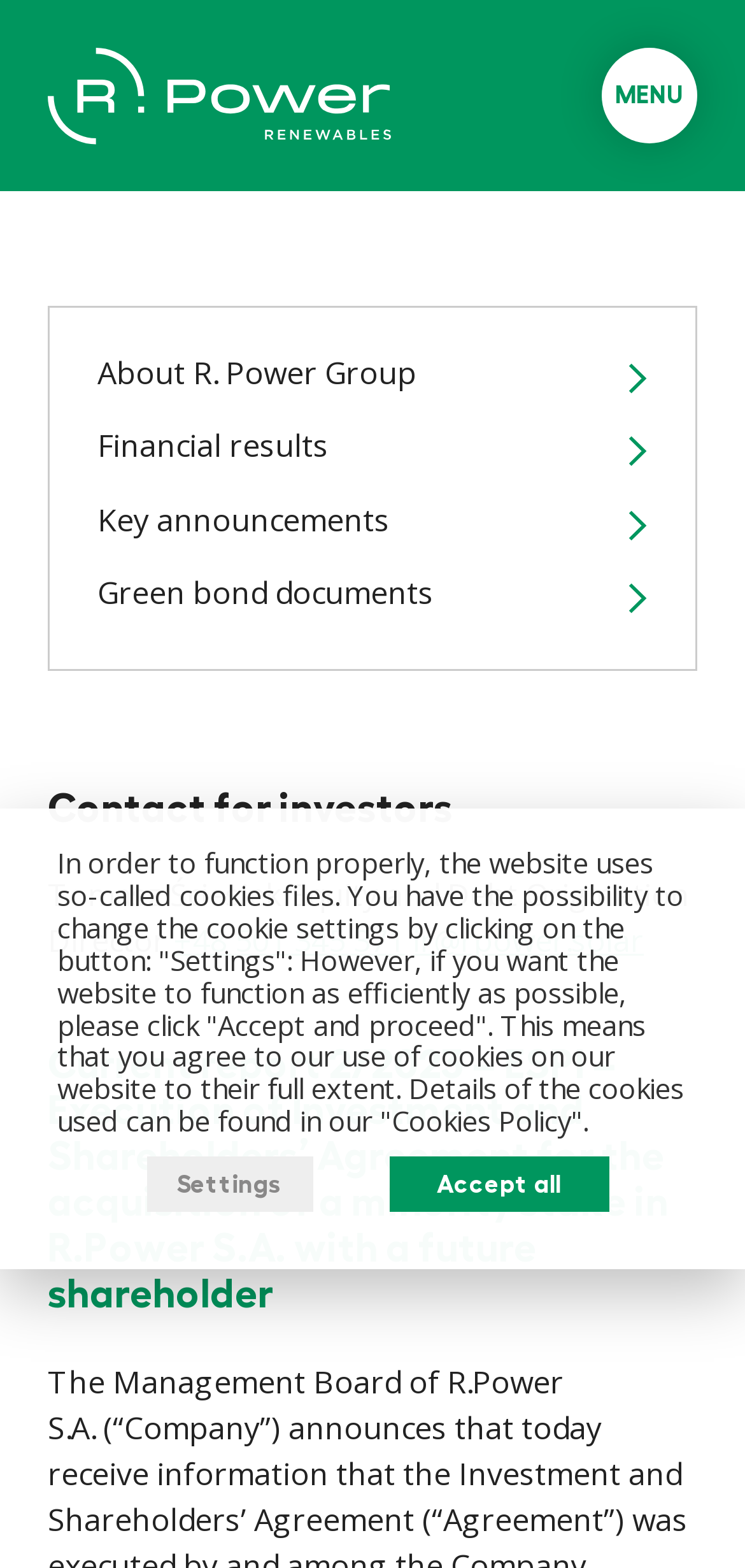What is the contact person's name for investors?
Carefully analyze the image and provide a detailed answer to the question.

The contact person's name for investors is Tomasz Ściesiek, which is mentioned below the 'Contact for investors' heading.